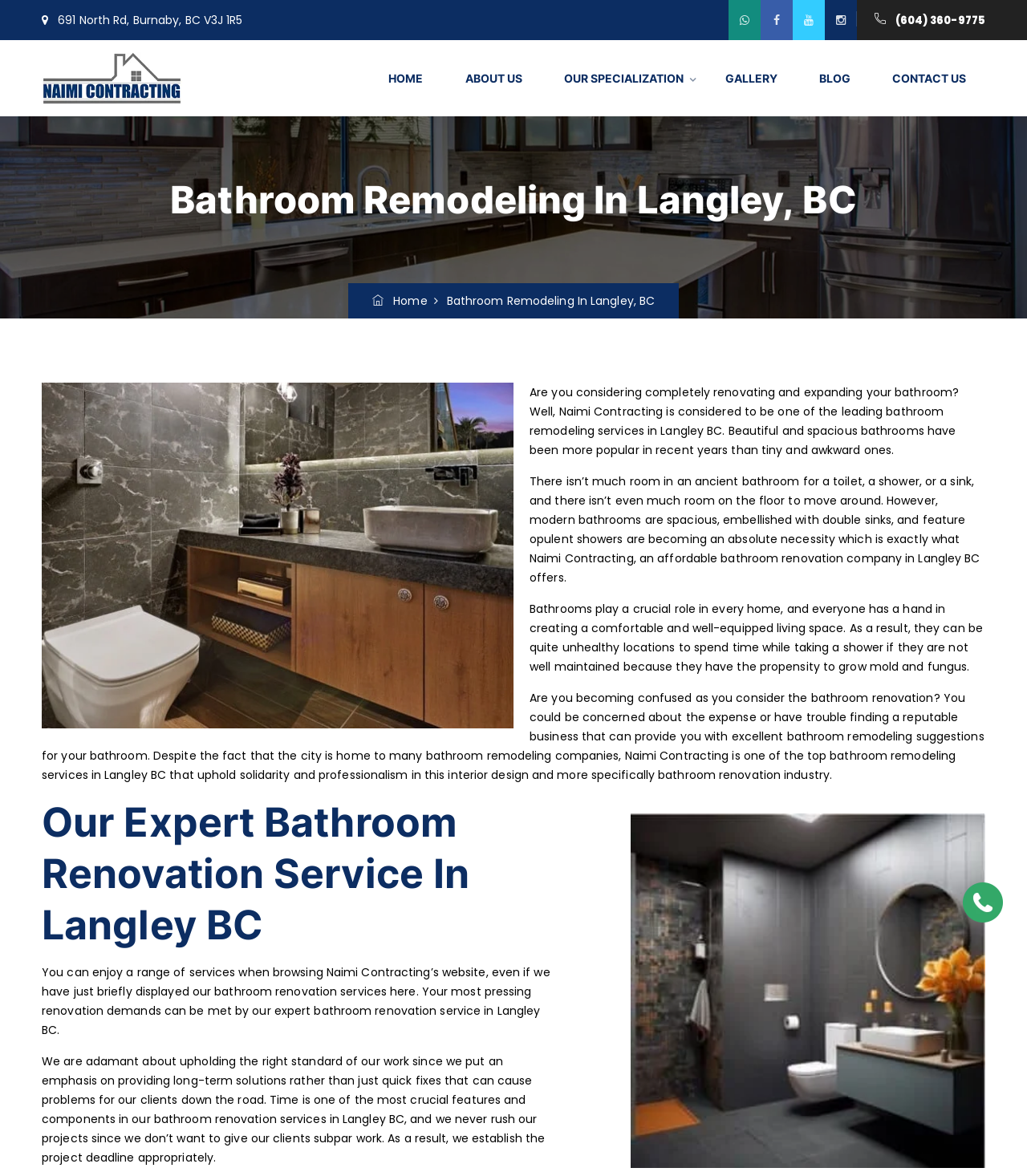What is the address of Naimi Contracting?
Based on the image, answer the question with as much detail as possible.

I found the address by looking at the static text element at the top of the webpage, which displays the company's address as '691 North Rd, Burnaby, BC V3J 1R5'.